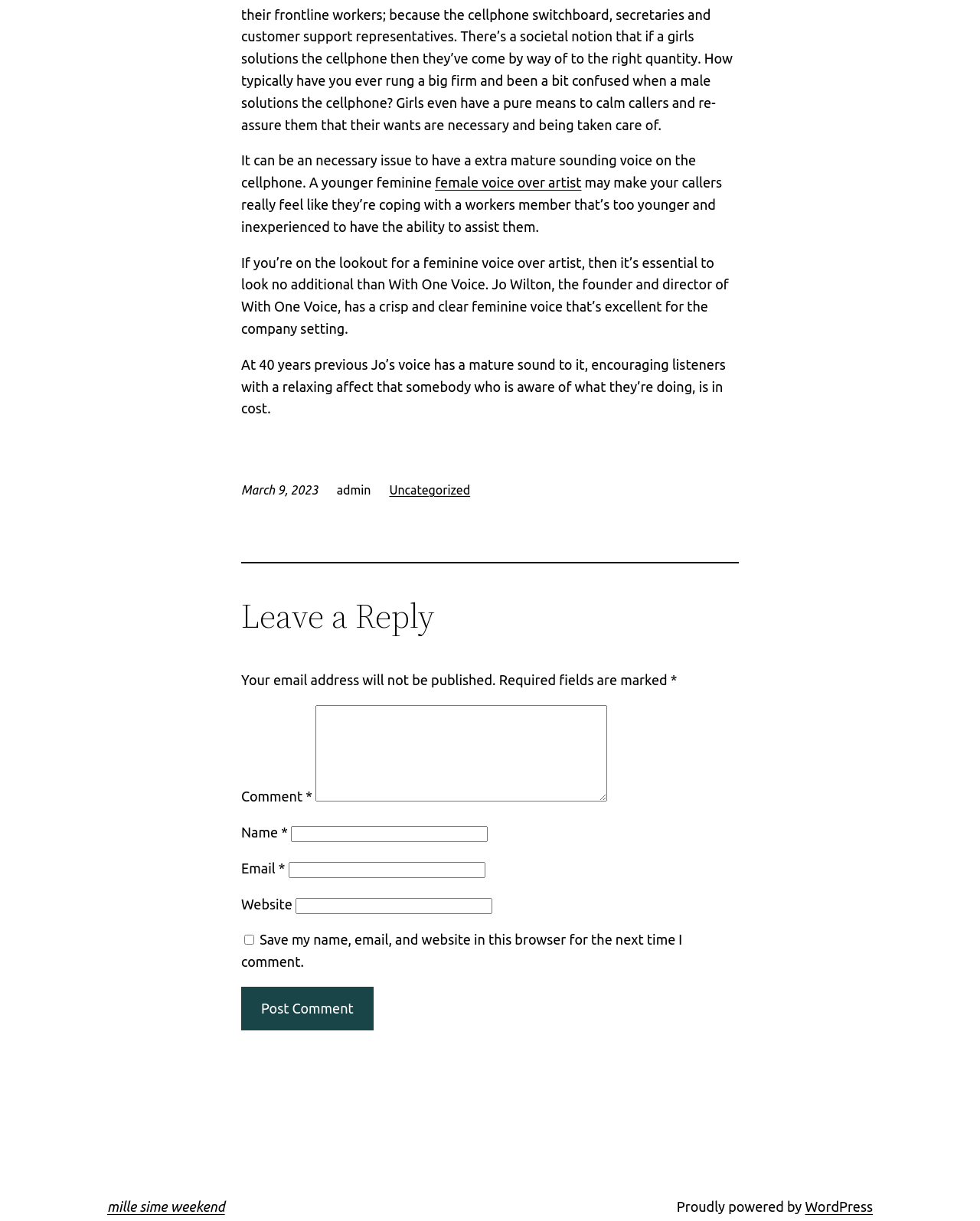Given the following UI element description: "parent_node: Comment * name="comment"", find the bounding box coordinates in the webpage screenshot.

[0.322, 0.577, 0.621, 0.656]